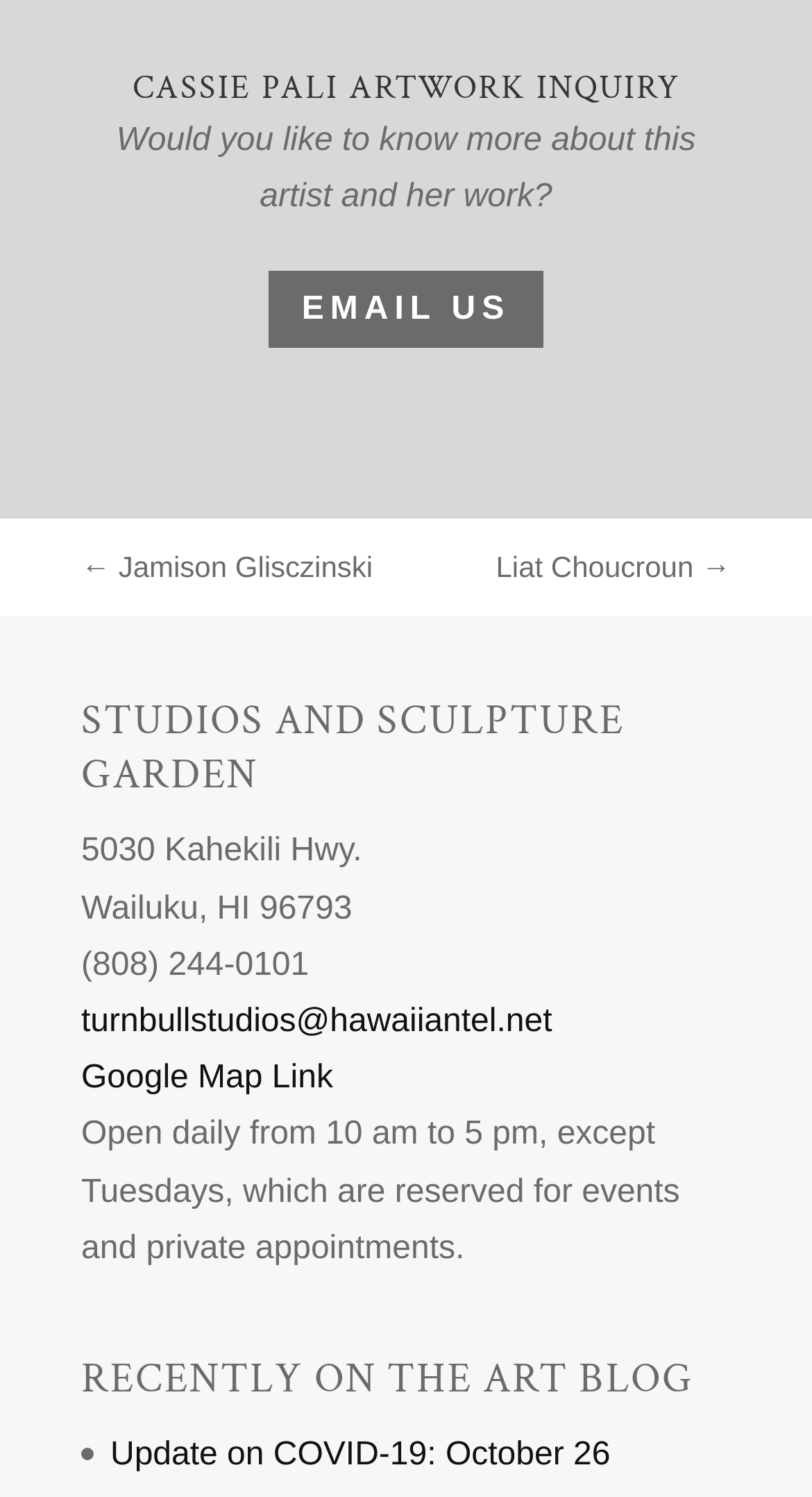Based on the element description 2017 Road Construction update, identify the bounding box of the UI element in the given webpage screenshot. The coordinates should be in the format (top-left x, top-left y, bottom-right x, bottom-right y) and must be between 0 and 1.

[0.136, 0.731, 0.715, 0.754]